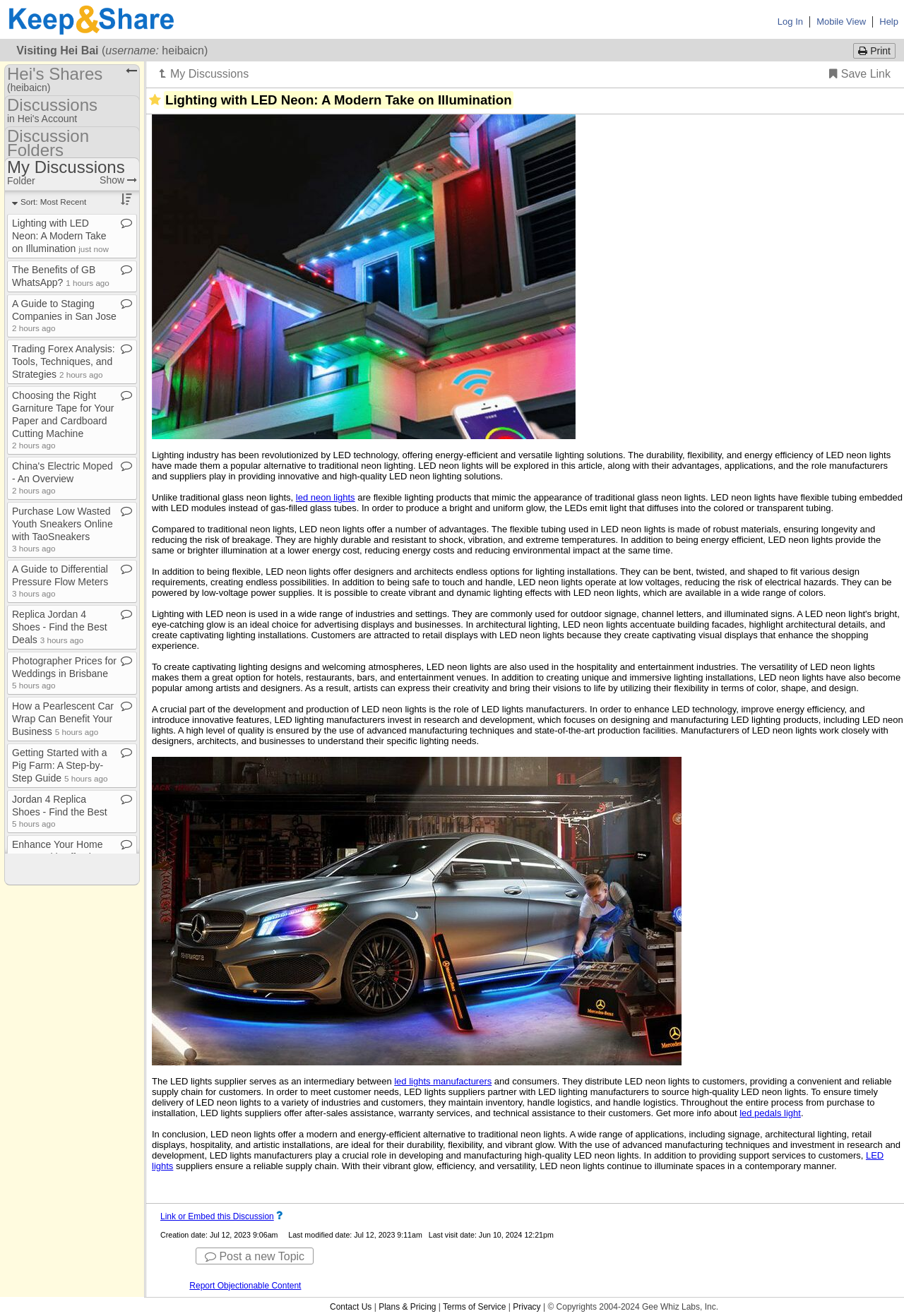Bounding box coordinates are given in the format (top-left x, top-left y, bottom-right x, bottom-right y). All values should be floating point numbers between 0 and 1. Provide the bounding box coordinate for the UI element described as: LED lights

[0.168, 0.874, 0.978, 0.89]